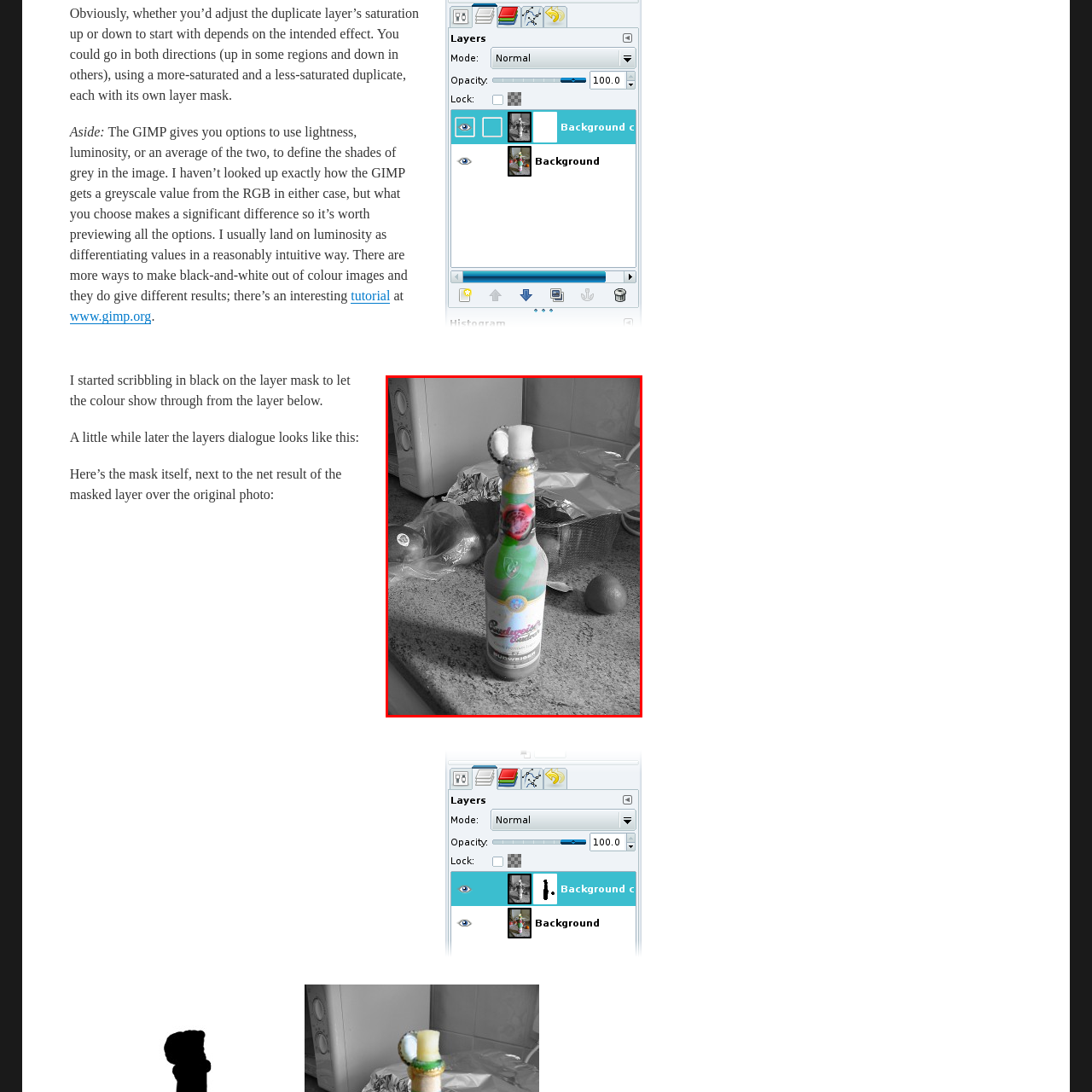Please look at the image highlighted by the red bounding box and provide a single word or phrase as an answer to this question:
What is the main subject of the image?

Bottle of Budweiser beer